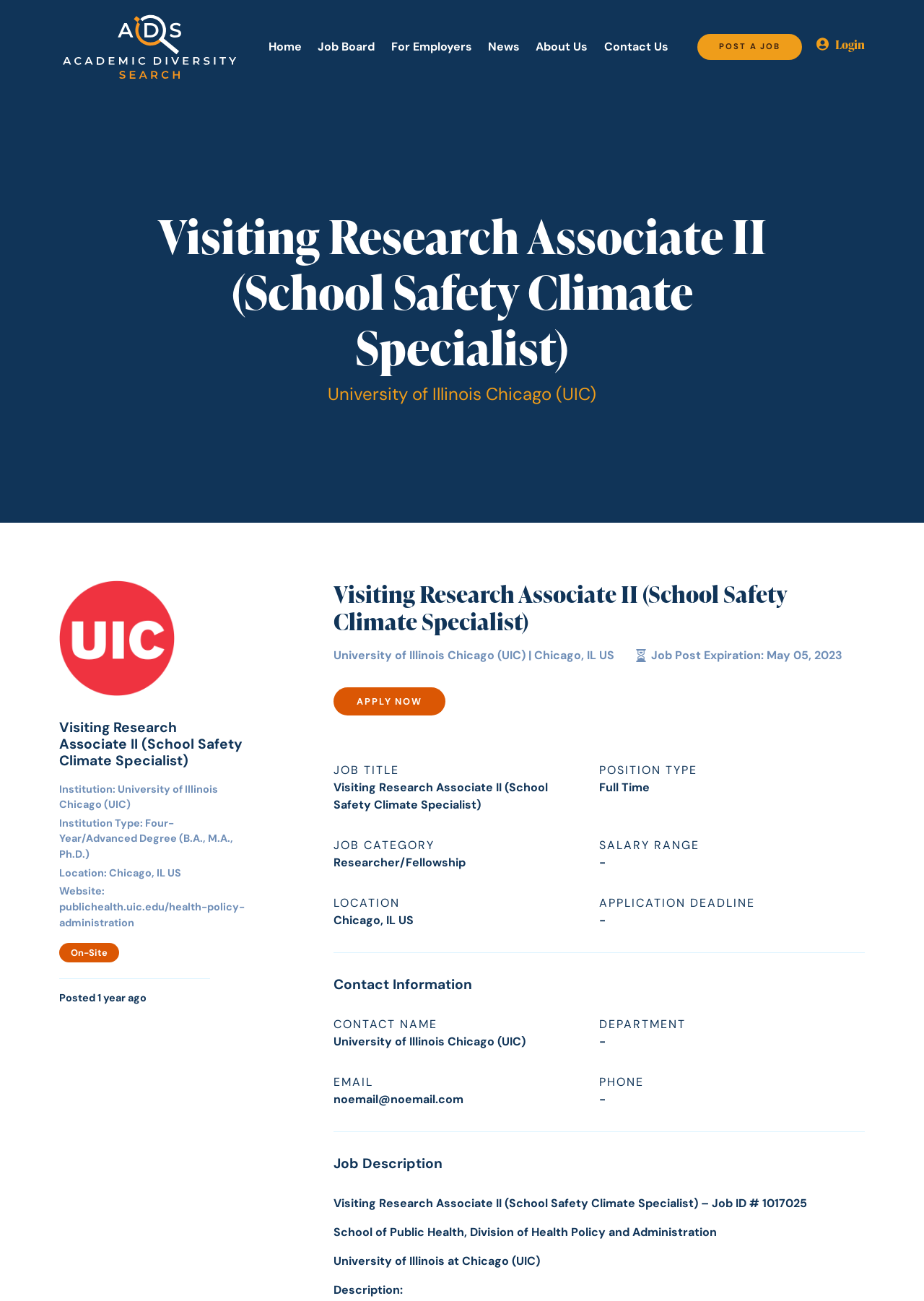Refer to the screenshot and answer the following question in detail:
What is the contact email for the job posting?

I found the answer by looking at the 'Contact Information' section of the job posting, which is located below the job title and institution name. The text 'EMAIL: noemail@noemail.com' indicates that the contact email for the job posting is noemail@noemail.com.